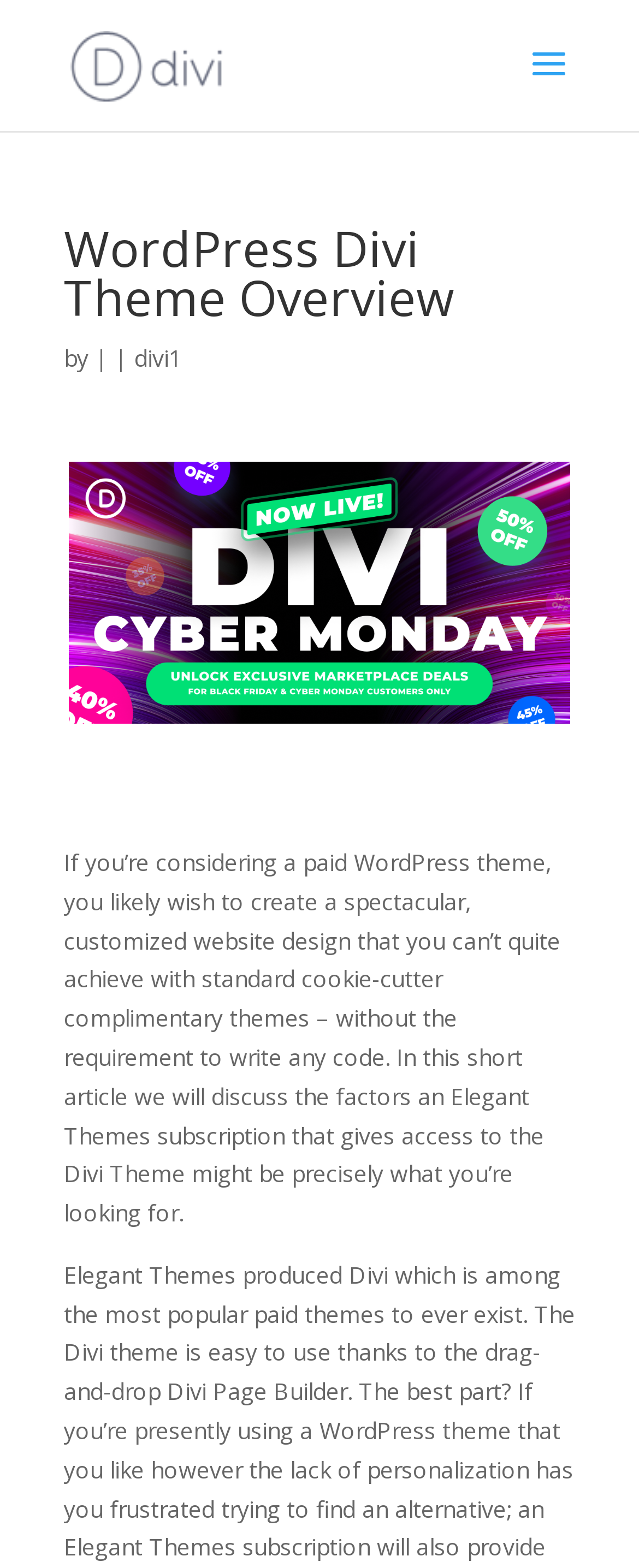What is the purpose of an Elegant Themes subscription?
Use the information from the image to give a detailed answer to the question.

According to the webpage content, an Elegant Themes subscription gives access to the Divi Theme, which allows users to create a customized website design without requiring code writing.